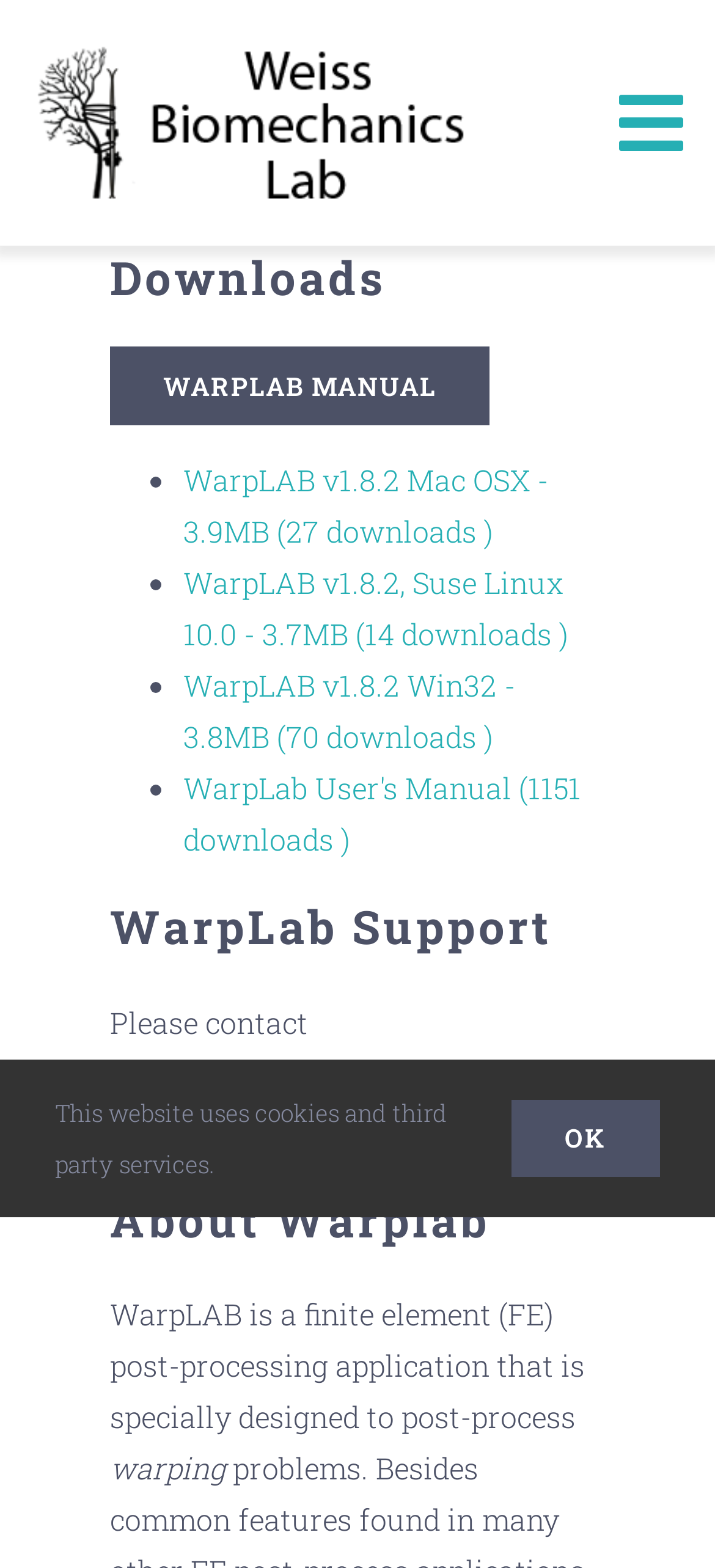Please find and report the bounding box coordinates of the element to click in order to perform the following action: "Select a category". The coordinates should be expressed as four float numbers between 0 and 1, in the format [left, top, right, bottom].

None